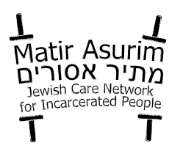Provide a comprehensive description of the image.

The image features the logo of "Matir Asurim," which translates to "The One Who Frees Captives" in Hebrew. This logo is emblematic of the Jewish Care Network for Incarcerated People, highlighting the organization’s mission to provide support and advocacy for individuals who are incarcerated. The design incorporates both English and Hebrew text, reflecting its cultural roots and commitment to serving the Jewish community. The graphic elements and typography suggest a blend of traditional and contemporary influences, emphasizing the organization's focus on compassion and care for those affected by incarceration.